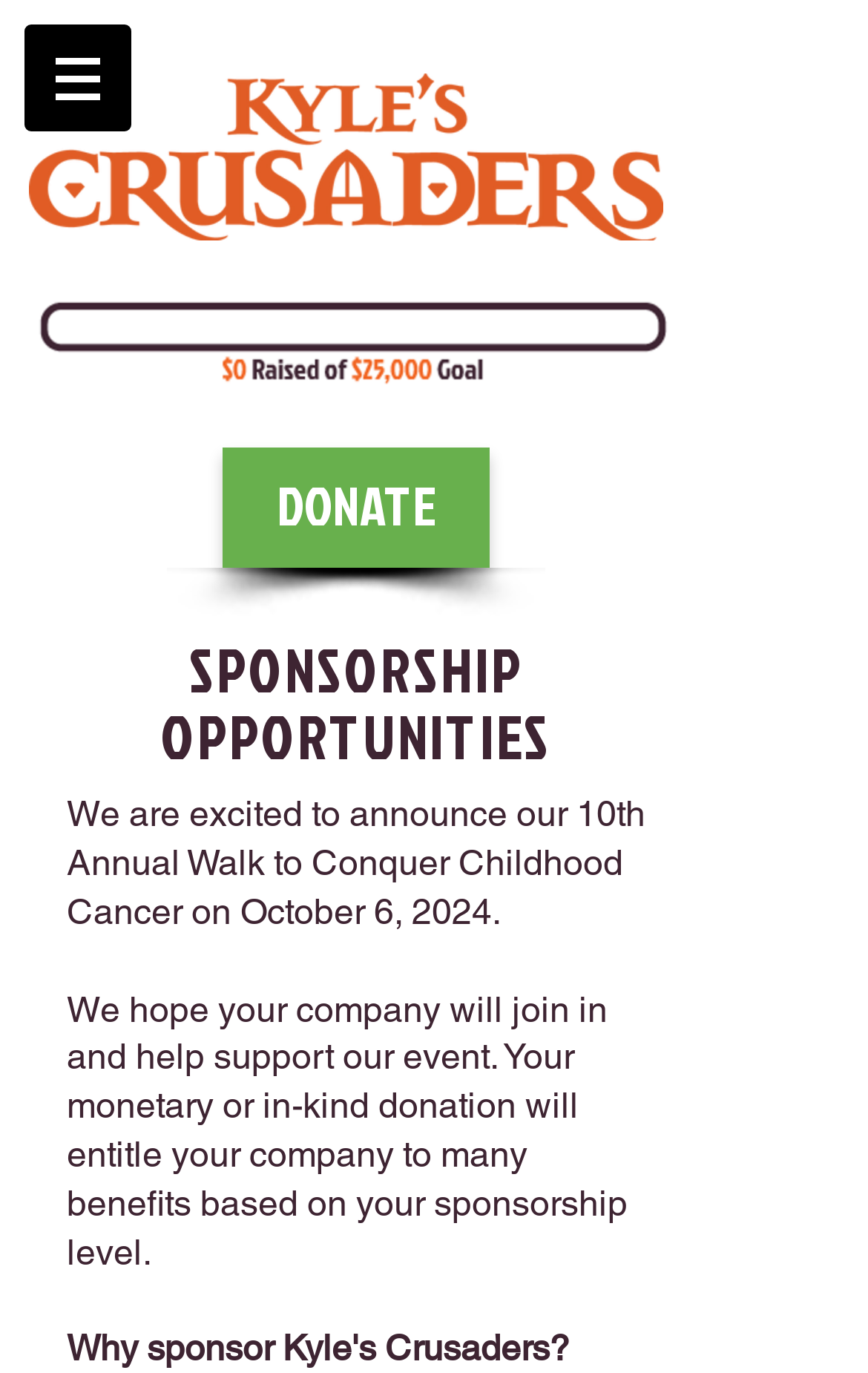Provide an in-depth description of the elements and layout of the webpage.

The webpage is about becoming a sponsor for an event, specifically the 10th Annual Walk to Conquer Childhood Cancer. At the top left corner, there is a navigation menu labeled "Site" with a button that has a popup menu. The button is accompanied by a small image. 

Below the navigation menu, there is a large orange title image that spans most of the width of the page, with a link embedded within it. 

To the right of the navigation menu, there is a thermometer image, which appears to be a tracker for the event's fundraising goal. 

Further down the page, there is a prominent "DONATE" link. Below the "DONATE" link, there is a heading that reads "SPONSORSHIP OPPORTUNITIES". 

Under the heading, there are two paragraphs of text. The first paragraph announces the upcoming event and invites companies to participate. The second paragraph explains the benefits of sponsorship, including monetary and in-kind donations, and the corresponding benefits based on the sponsorship level.